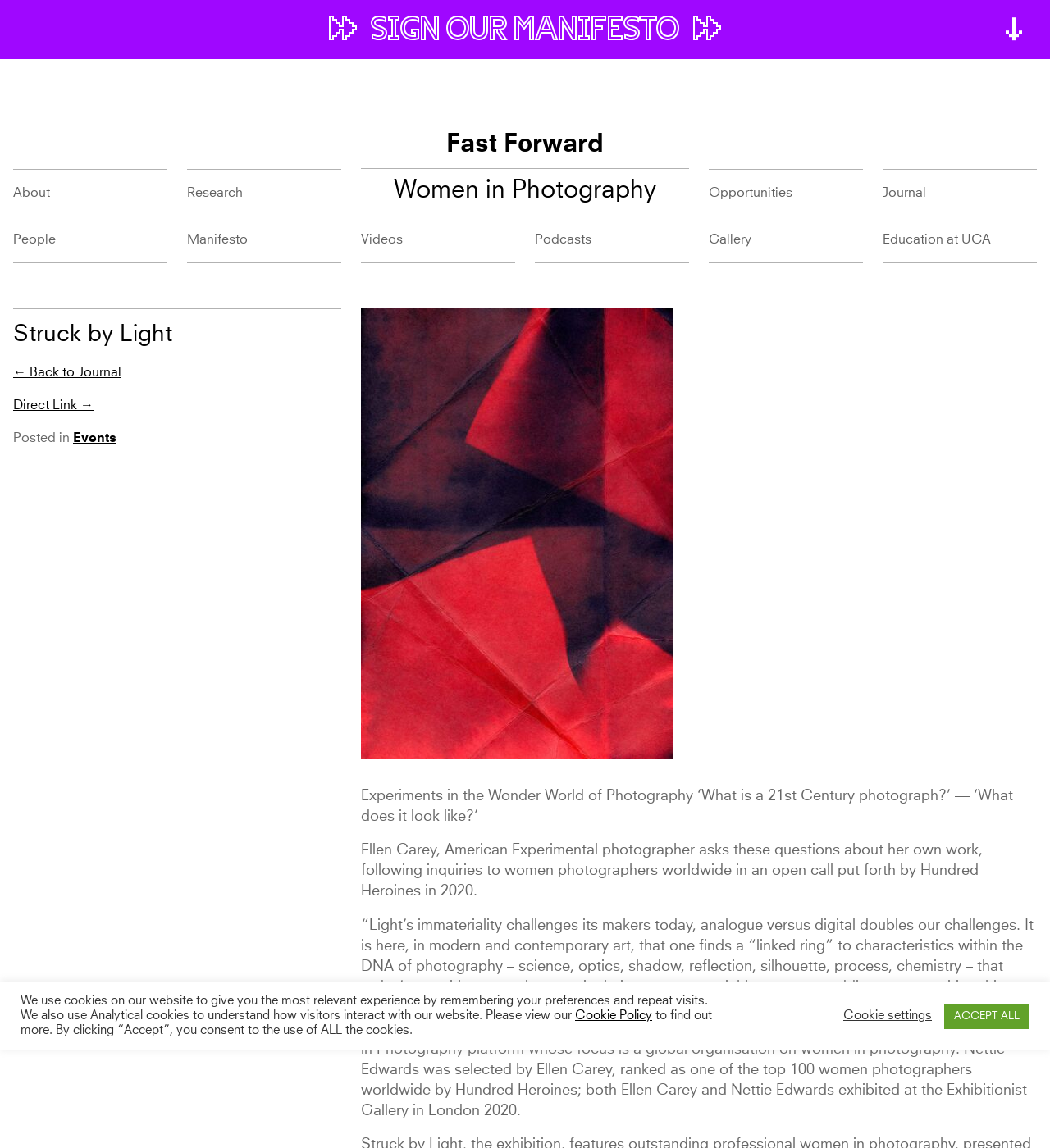Given the following UI element description: "← Back to Journal", find the bounding box coordinates in the webpage screenshot.

[0.012, 0.319, 0.116, 0.33]